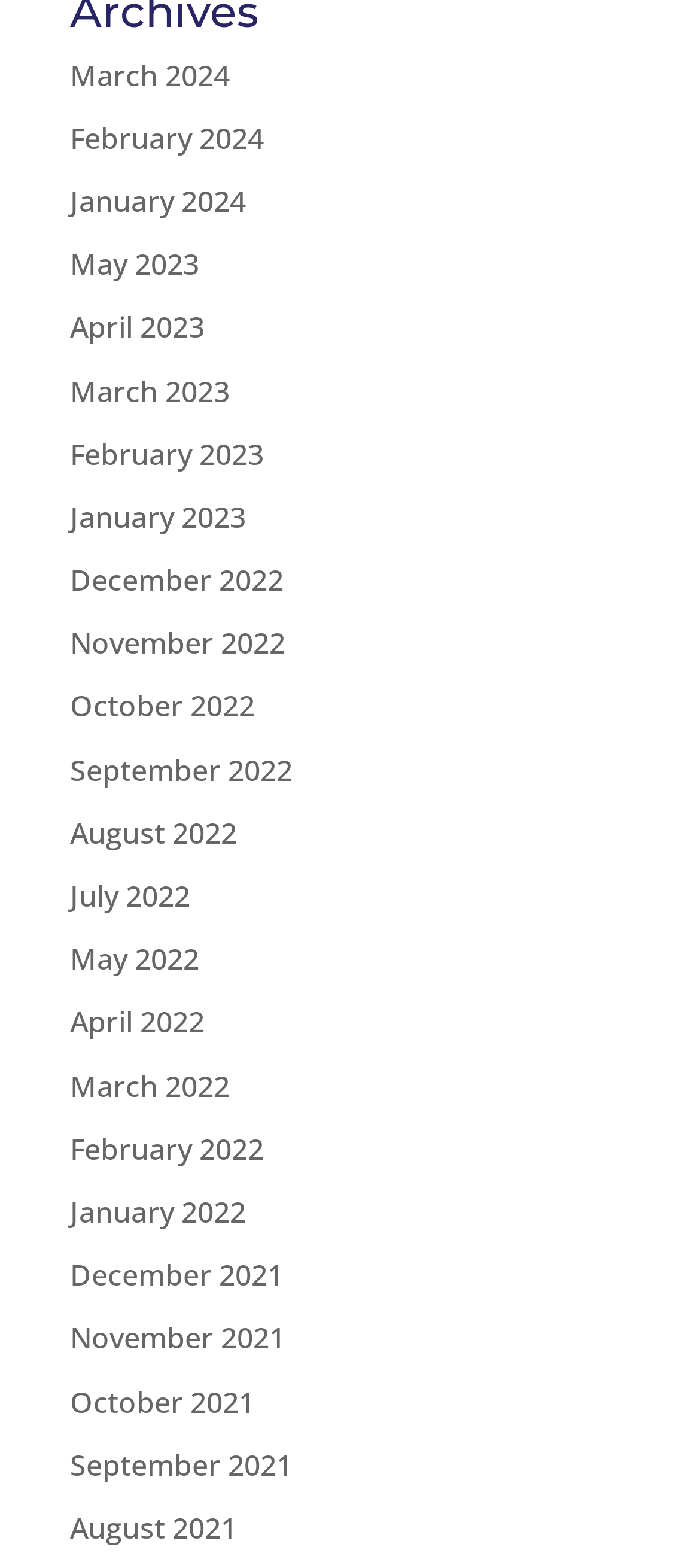Please give a one-word or short phrase response to the following question: 
Are there any months available in 2021?

Yes